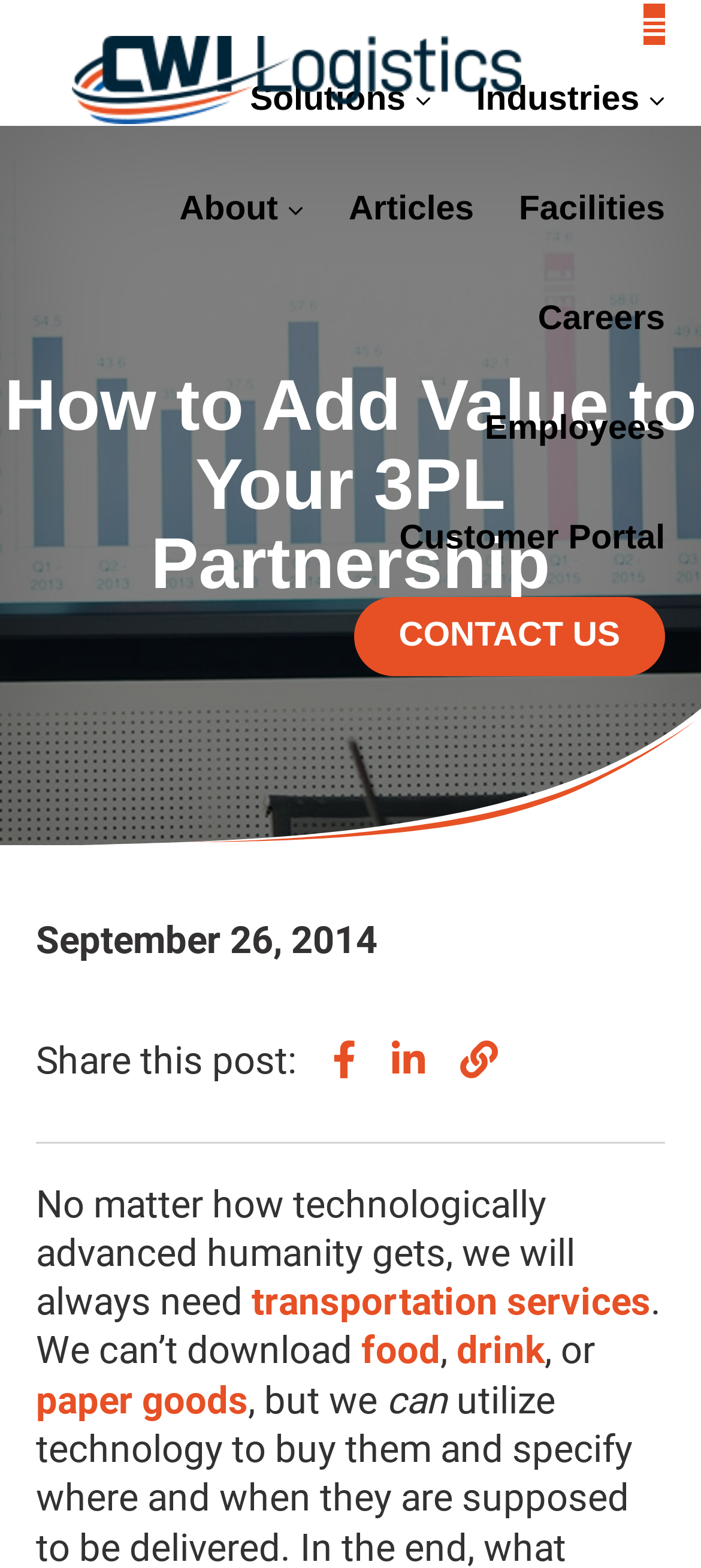How many navigation links are there?
Refer to the screenshot and respond with a concise word or phrase.

8